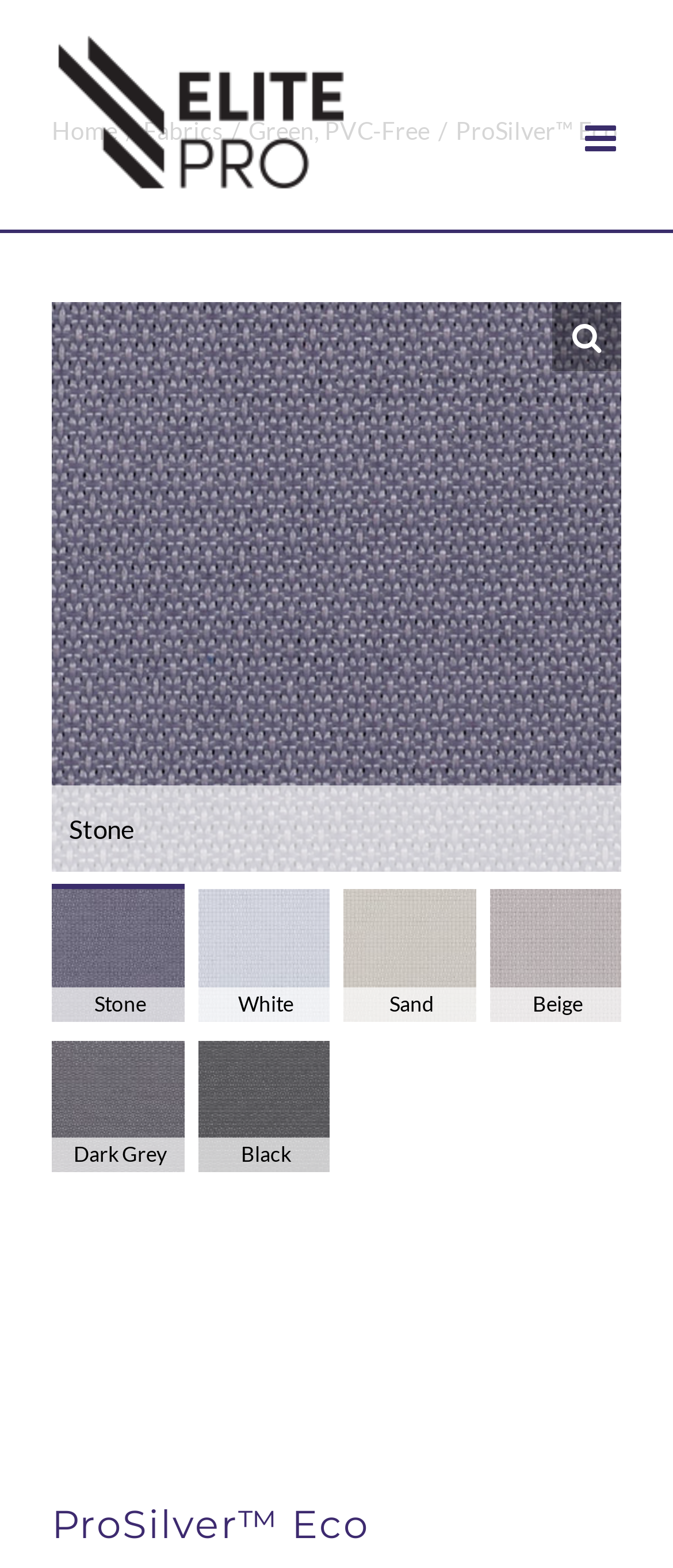What is the name of the product?
Use the screenshot to answer the question with a single word or phrase.

ProSilver Eco